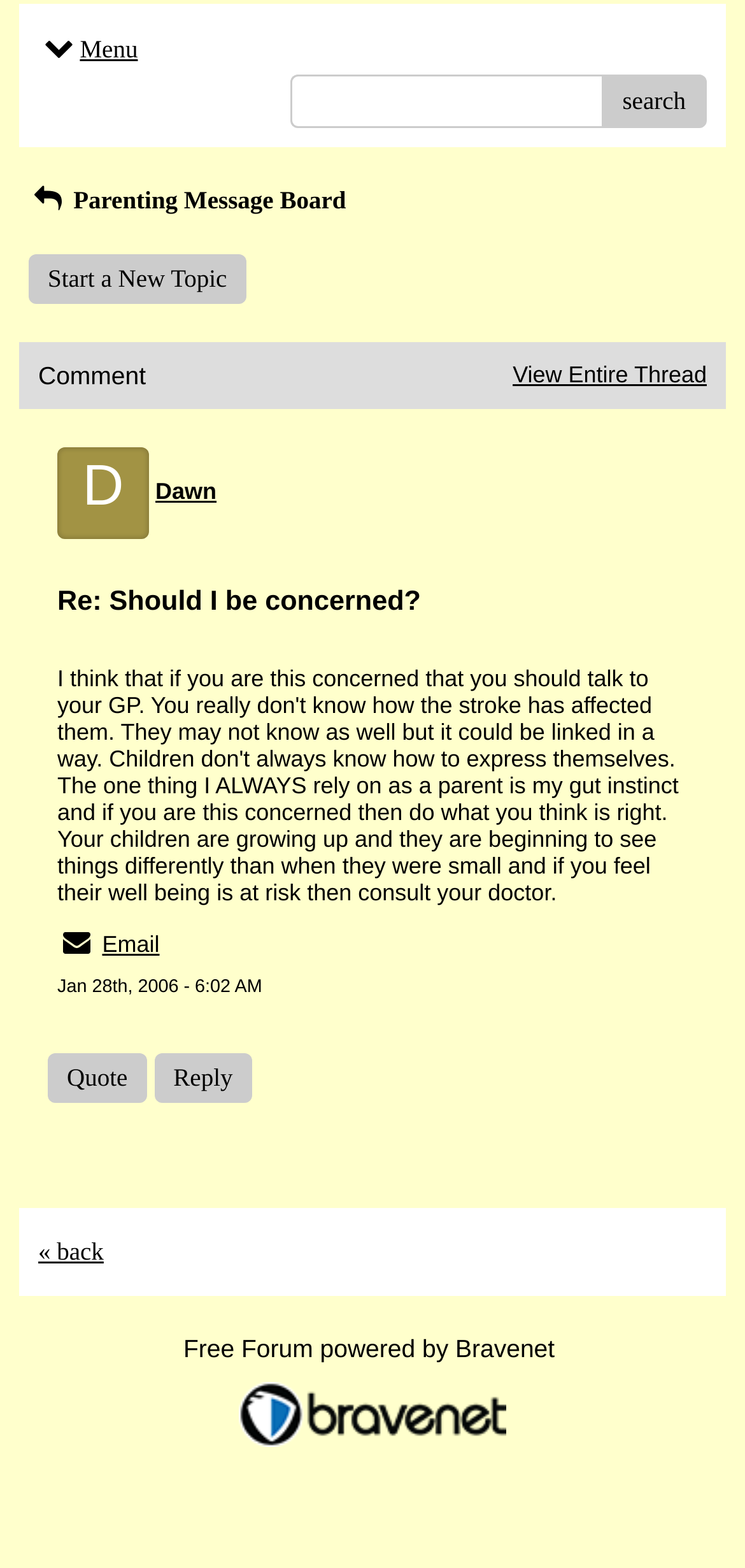Provide the bounding box coordinates for the specified HTML element described in this description: "Quote". The coordinates should be four float numbers ranging from 0 to 1, in the format [left, top, right, bottom].

[0.064, 0.672, 0.197, 0.704]